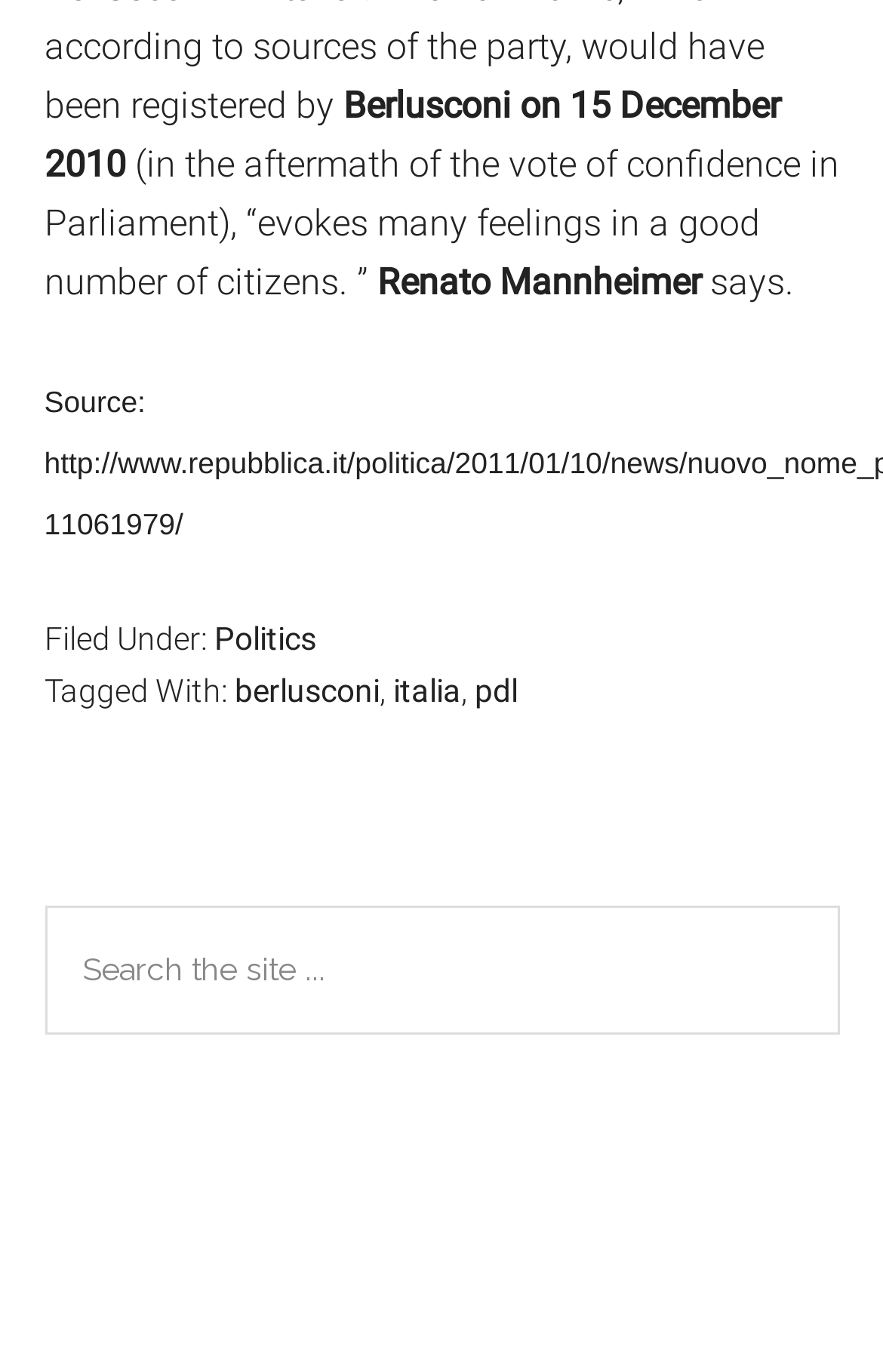Provide the bounding box coordinates of the HTML element this sentence describes: "Politics". The bounding box coordinates consist of four float numbers between 0 and 1, i.e., [left, top, right, bottom].

[0.242, 0.452, 0.358, 0.478]